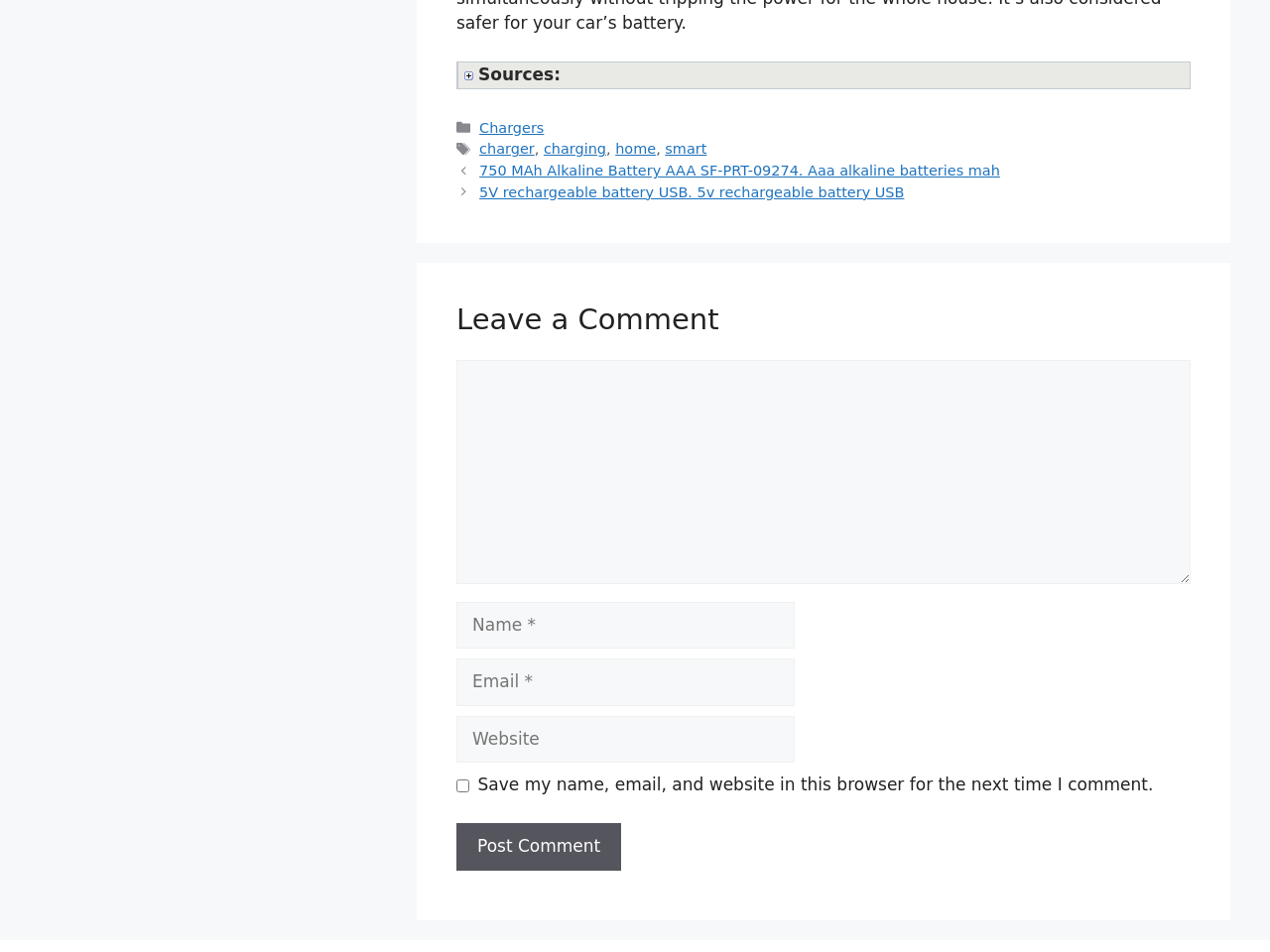Locate the bounding box coordinates of the element that needs to be clicked to carry out the instruction: "Enter a comment". The coordinates should be given as four float numbers ranging from 0 to 1, i.e., [left, top, right, bottom].

[0.359, 0.378, 0.938, 0.614]